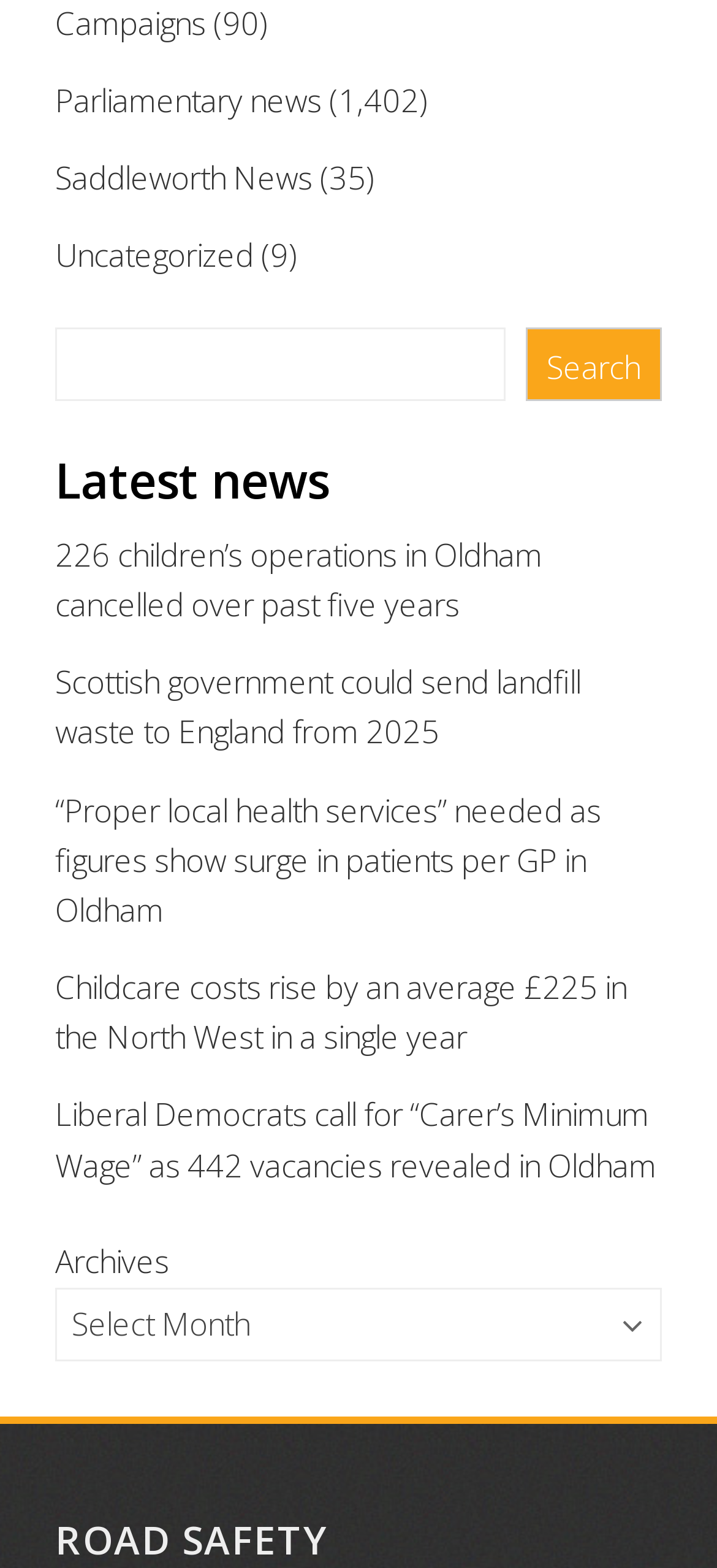What is the section below the horizontal separator?
Please give a detailed answer to the question using the information shown in the image.

I found a horizontal separator, and below it, there is a section with the StaticText 'Archives' and a combobox with the same label, which suggests that this section is for archives.